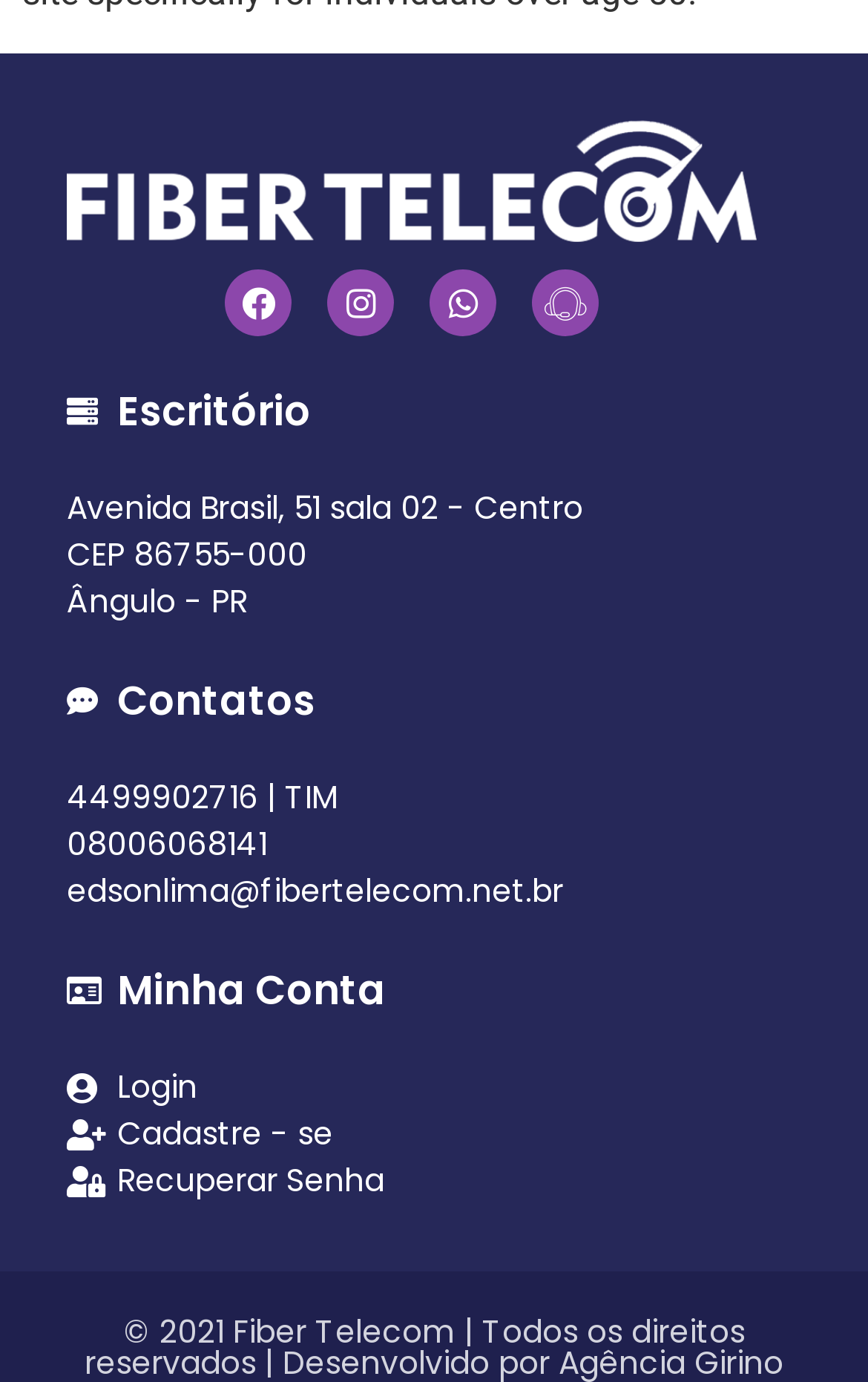Respond to the following question using a concise word or phrase: 
What is the phone number for TIM?

4499902716